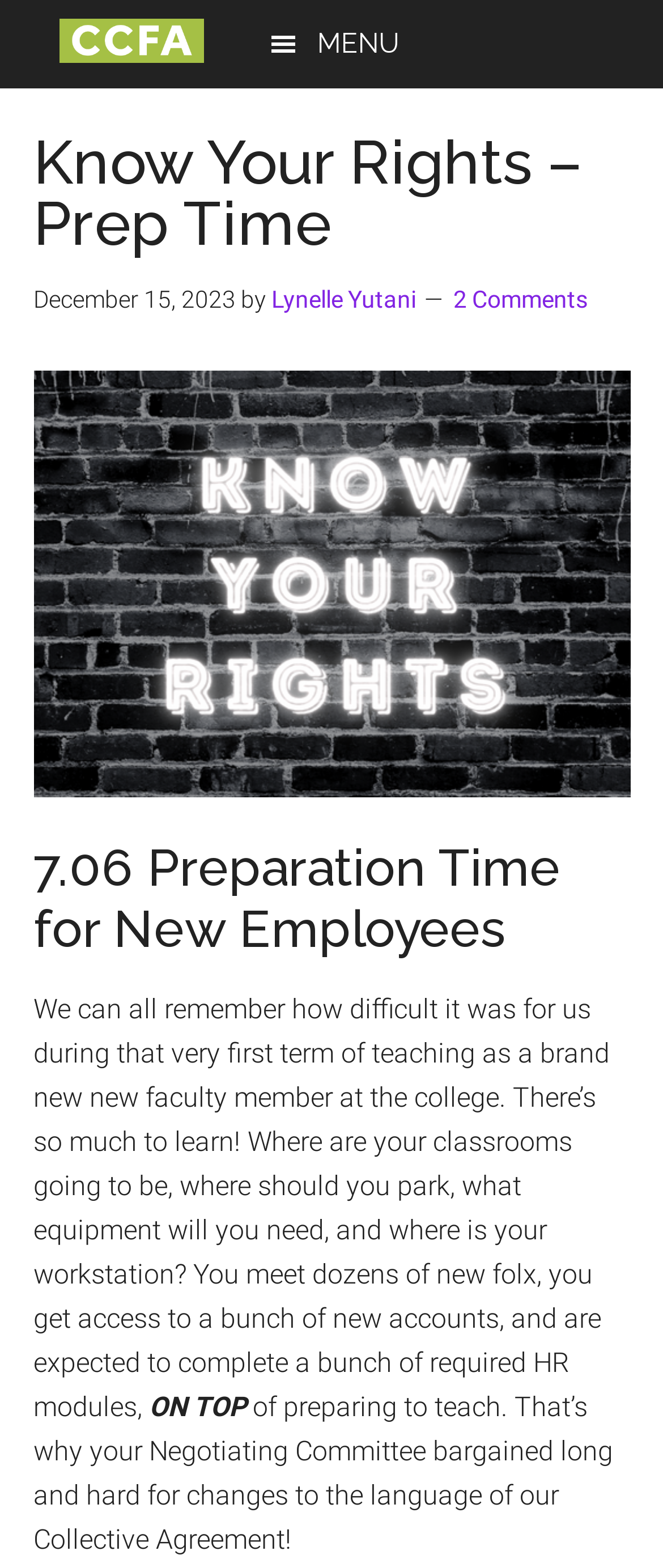Given the description of a UI element: "2 Comments", identify the bounding box coordinates of the matching element in the webpage screenshot.

[0.683, 0.182, 0.886, 0.199]